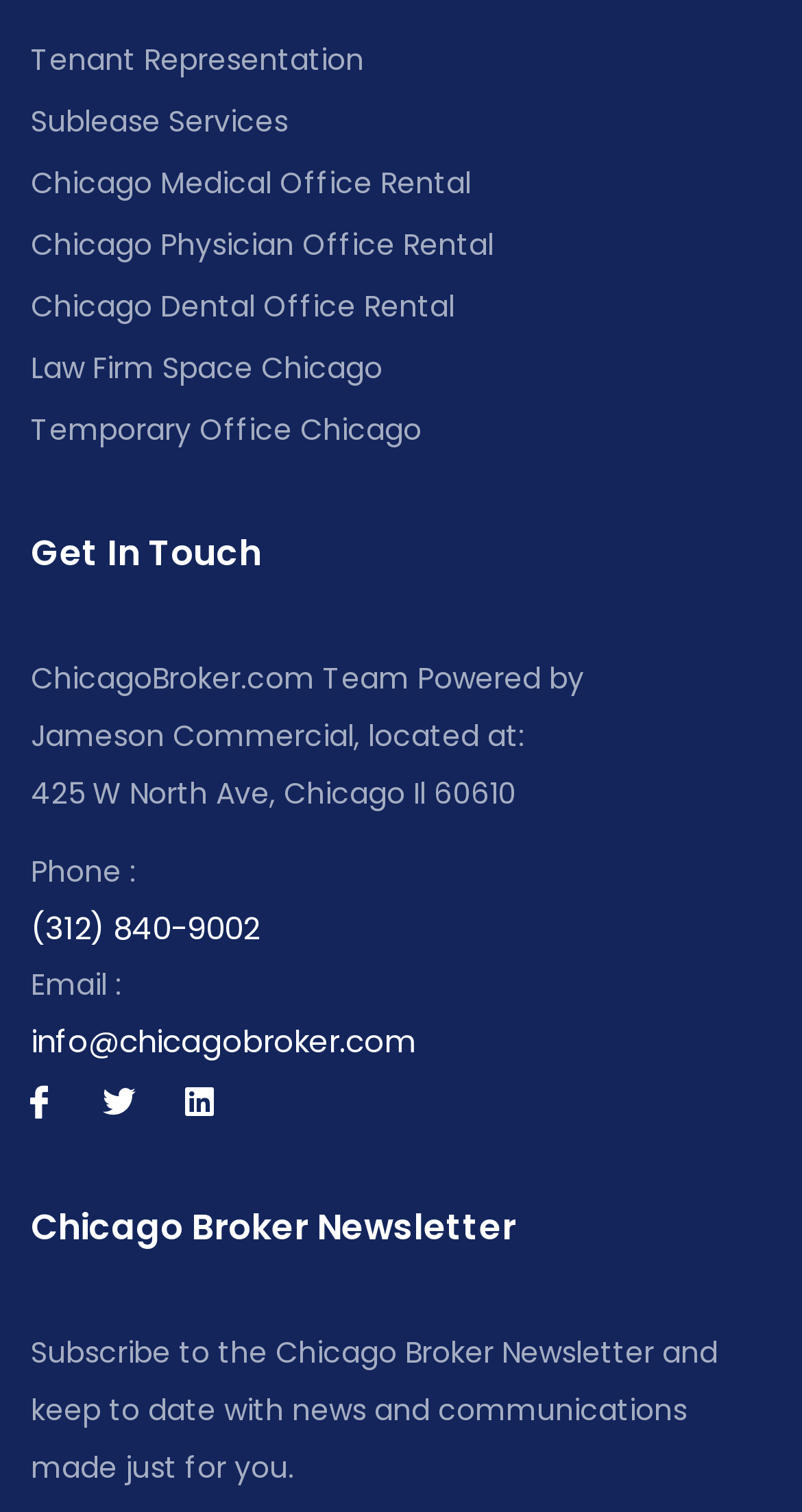What is the purpose of the newsletter?
Using the image as a reference, answer with just one word or a short phrase.

To keep updated with news and communications